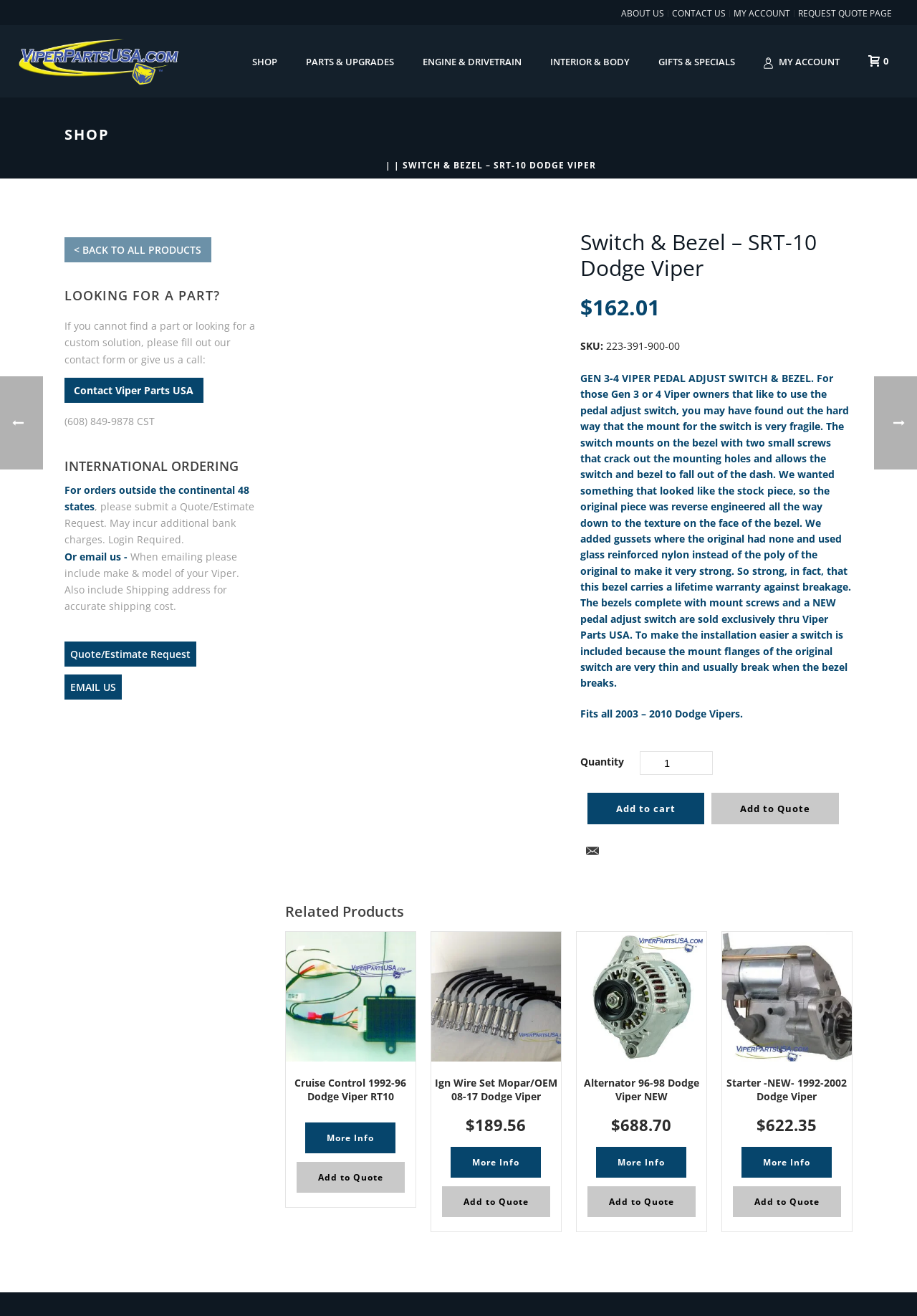Kindly determine the bounding box coordinates for the clickable area to achieve the given instruction: "Click on Mostbet App for iOS".

None